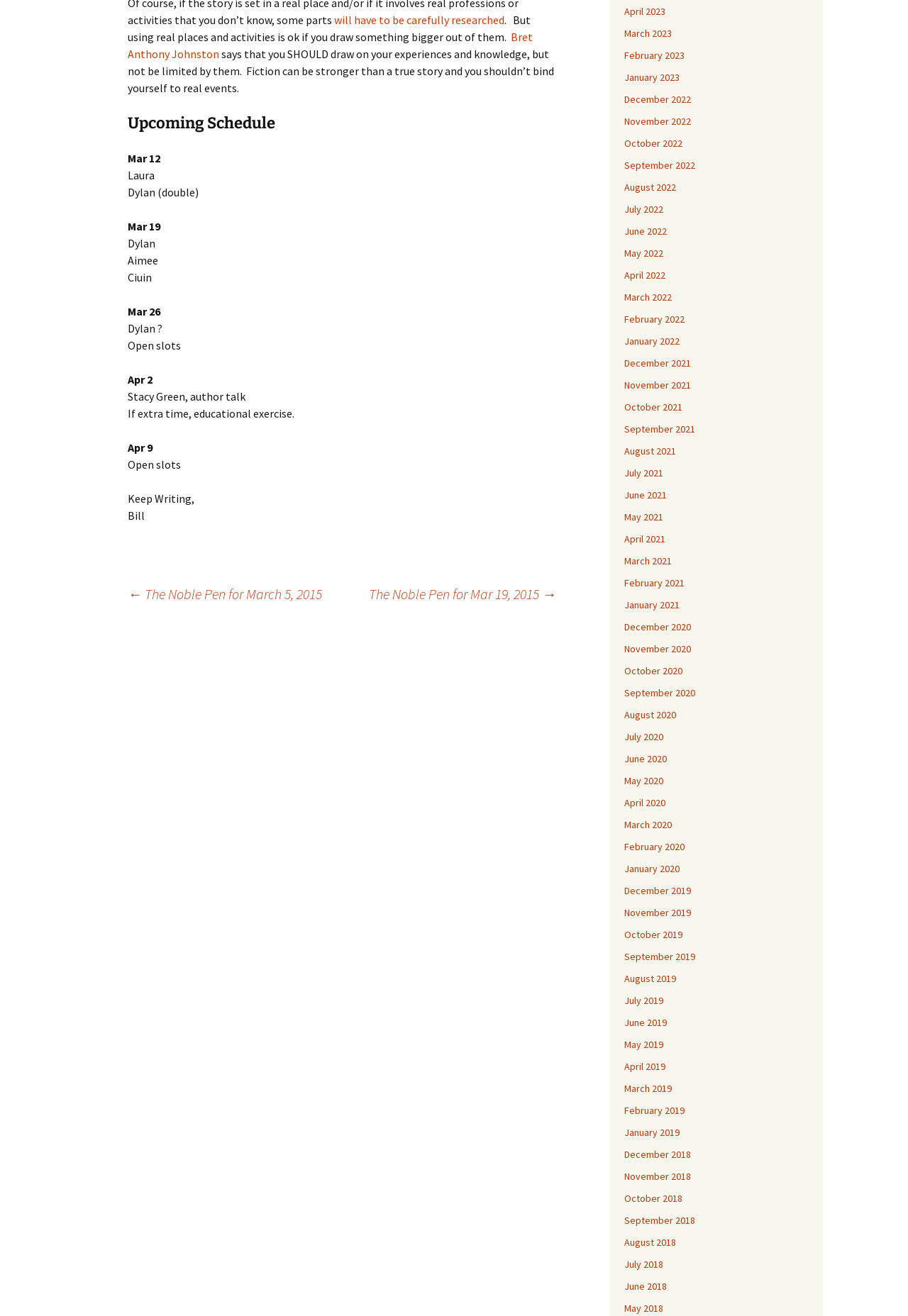Identify the bounding box coordinates of the clickable section necessary to follow the following instruction: "Click the link to view the schedule for March 5, 2015". The coordinates should be presented as four float numbers from 0 to 1, i.e., [left, top, right, bottom].

[0.141, 0.444, 0.355, 0.458]